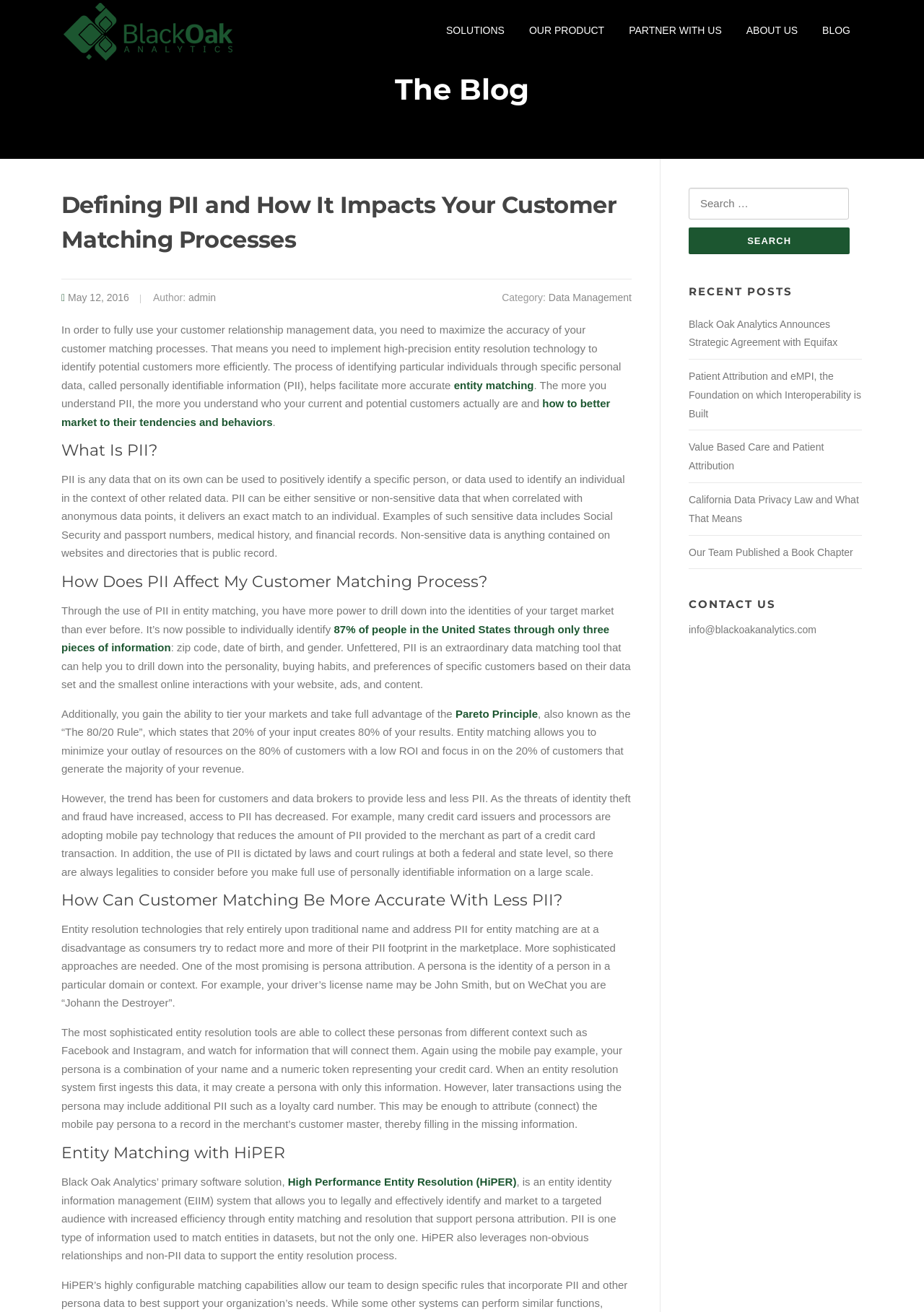What is the text of the webpage's headline?

Defining PII and How It Impacts Your Customer Matching Processes